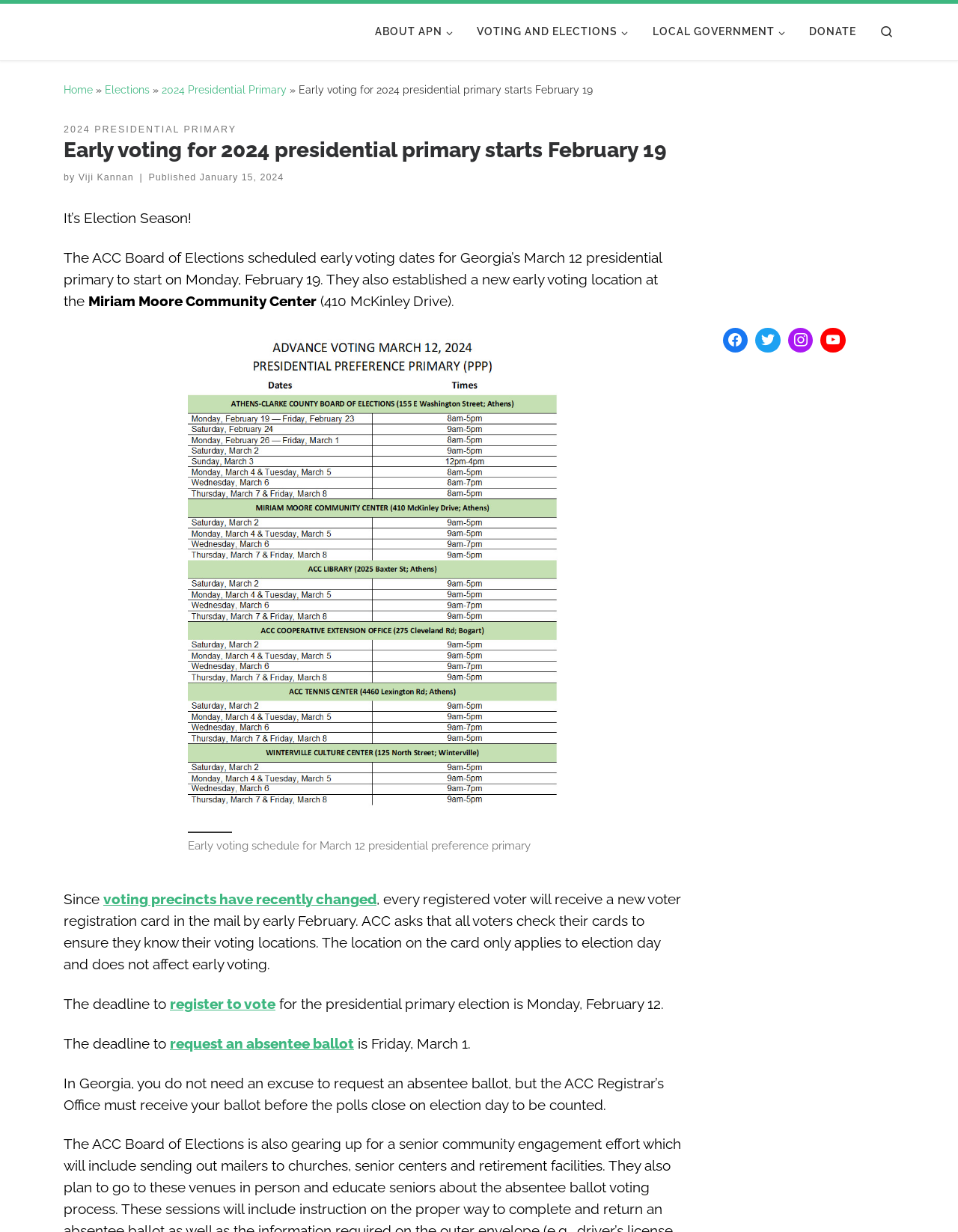Please determine the main heading text of this webpage.

Early voting for 2024 presidential primary starts February 19